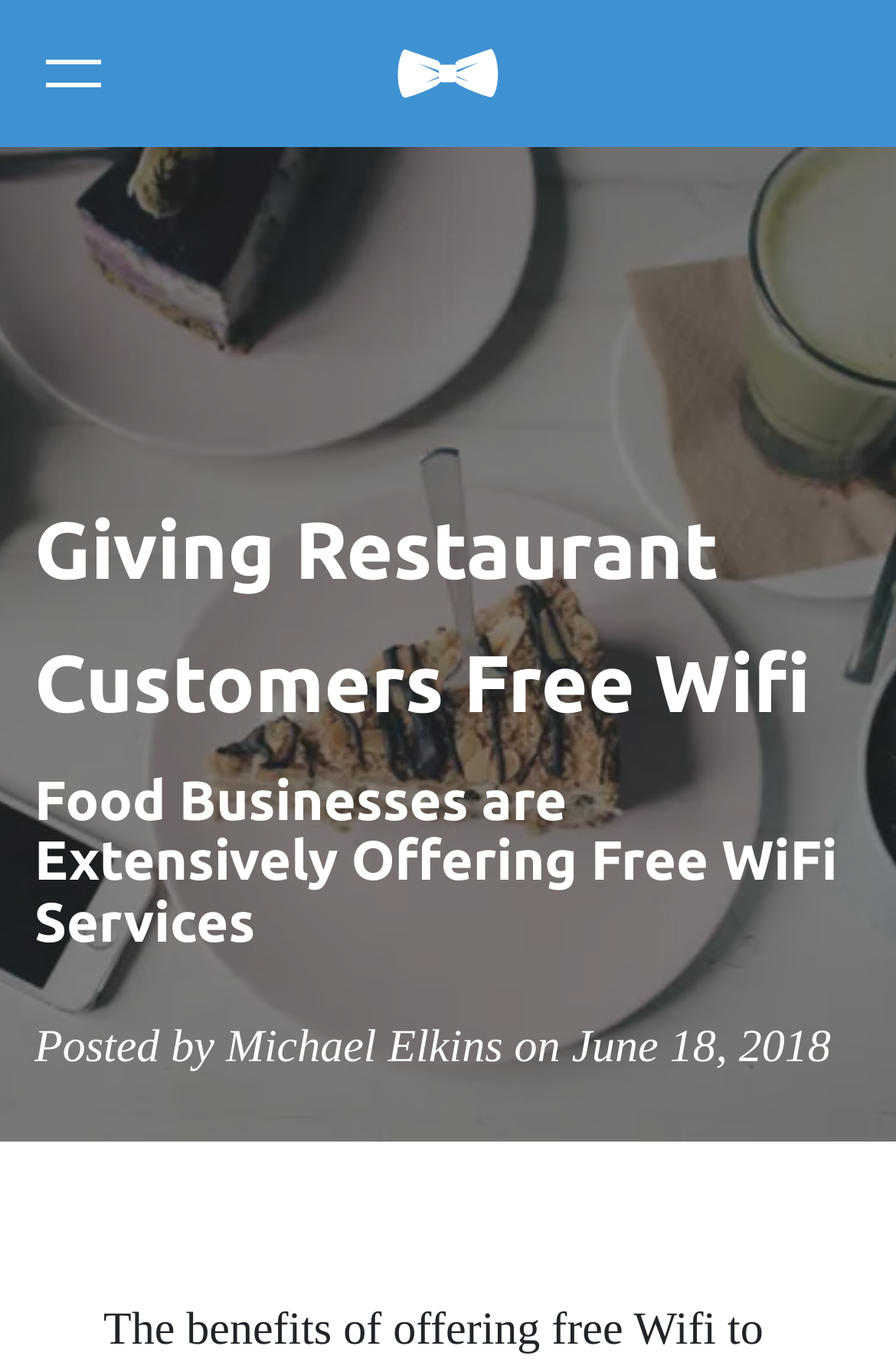Answer the question using only a single word or phrase: 
What is the language of the webpage?

English